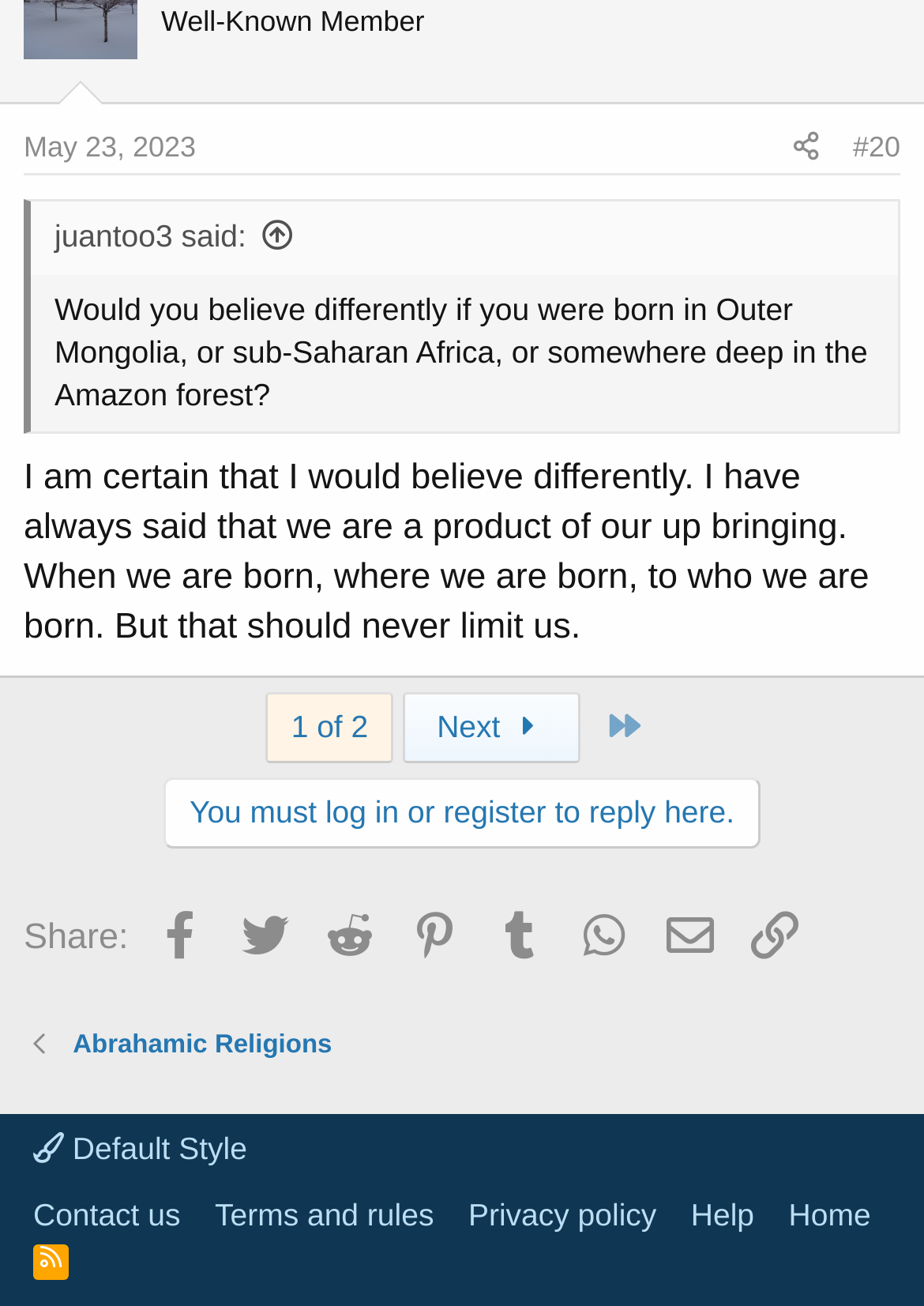Determine the bounding box coordinates of the clickable element to achieve the following action: 'View the next page'. Provide the coordinates as four float values between 0 and 1, formatted as [left, top, right, bottom].

[0.437, 0.529, 0.629, 0.584]